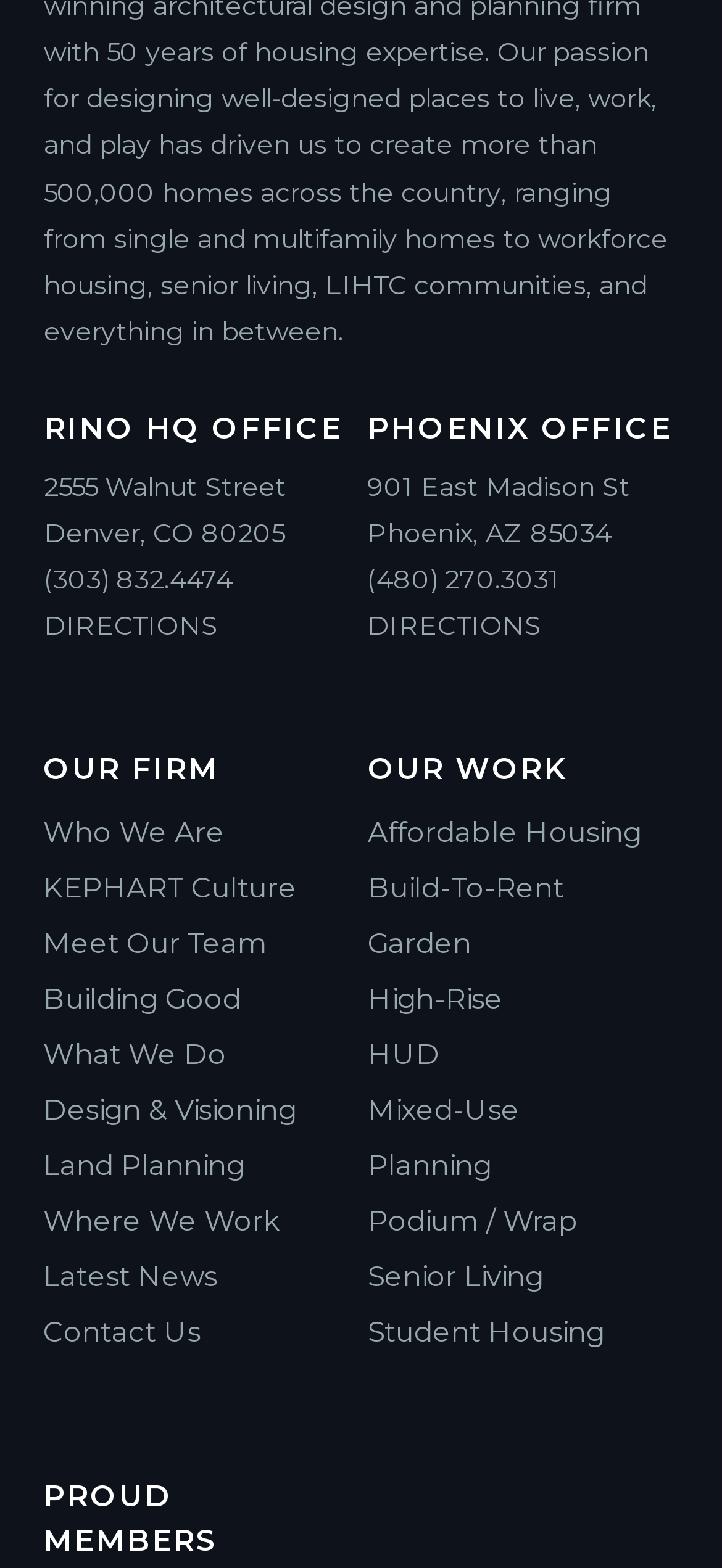Provide the bounding box coordinates in the format (top-left x, top-left y, bottom-right x, bottom-right y). All values are floating point numbers between 0 and 1. Determine the bounding box coordinate of the UI element described as: What We Do

[0.06, 0.661, 0.314, 0.683]